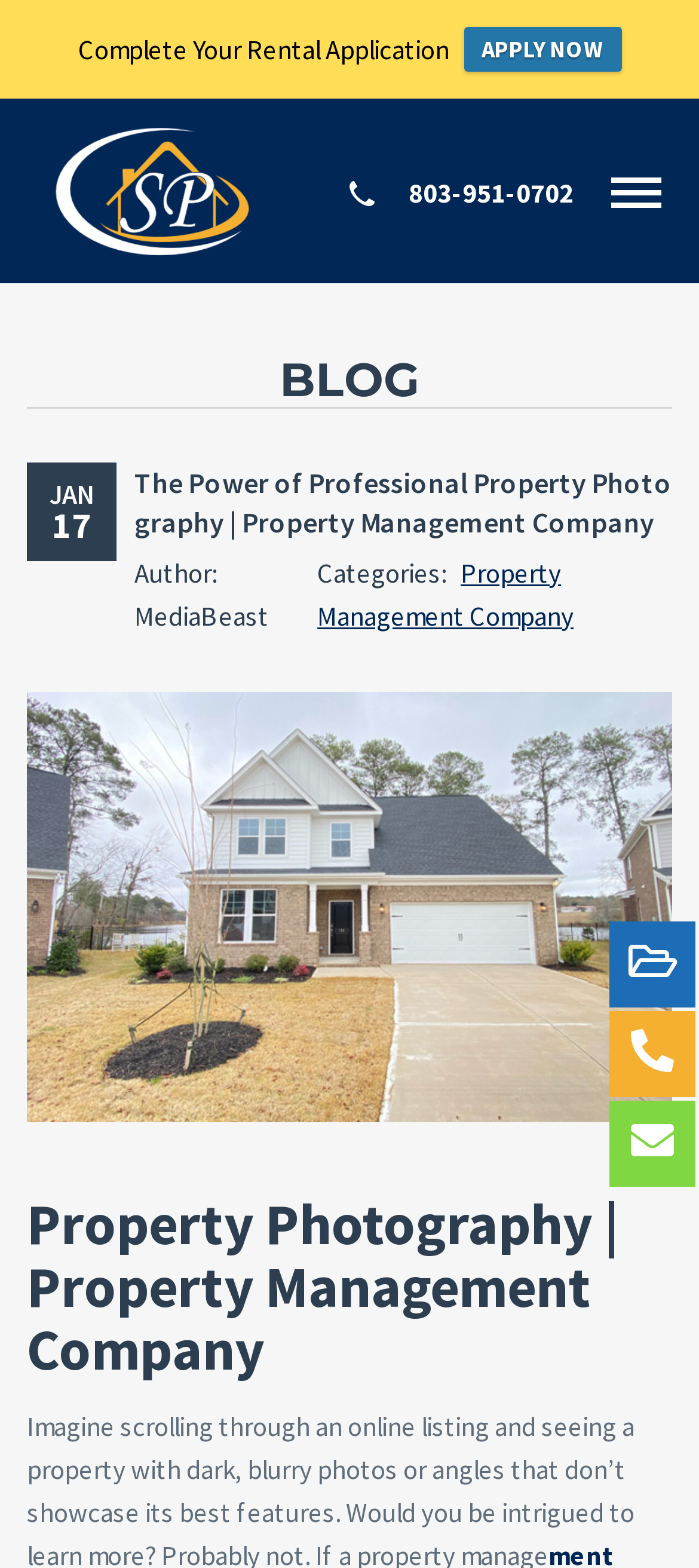Please specify the bounding box coordinates in the format (top-left x, top-left y, bottom-right x, bottom-right y), with values ranging from 0 to 1. Identify the bounding box for the UI component described as follows: 803-951-0702

[0.497, 0.112, 0.821, 0.132]